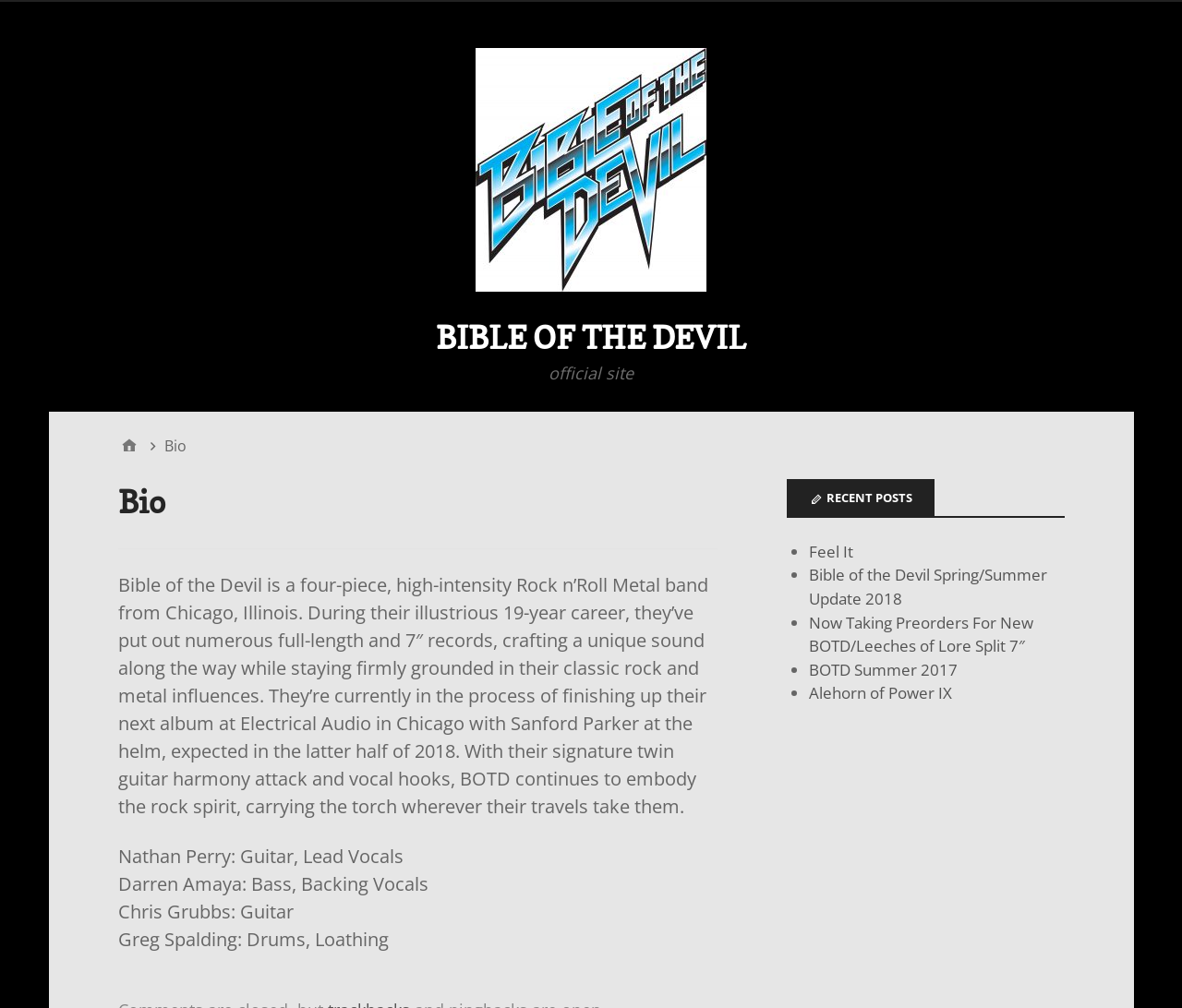Generate a comprehensive caption for the webpage you are viewing.

The webpage is about the band "Bible of the Devil" and appears to be their official site. At the top, there is a prominent link and heading with the band's name, taking up most of the width. Below this, there is a smaller heading that reads "official site".

On the left side, there is a navigation section with breadcrumbs, featuring a home icon and the text "Bio". This section is relatively narrow and spans about a quarter of the page's height.

The main content of the page is an article about the band, which takes up most of the page's width and height. The article starts with a heading that reads "Bio", followed by a block of text that describes the band's history, music style, and current projects. The text is divided into paragraphs and includes information about the band members and their roles.

Below the article, there are four lines of text, each listing a band member's name and their instrument or role in the band.

On the right side, there is a complementary section labeled "Primary Sidebar", which takes up about a third of the page's width and height. This section features a heading with an icon and the text "RECENT POSTS", followed by a list of links to recent posts, each preceded by a bullet point. The list includes five posts with titles such as "Feel It" and "Bible of the Devil Spring/Summer Update 2018".